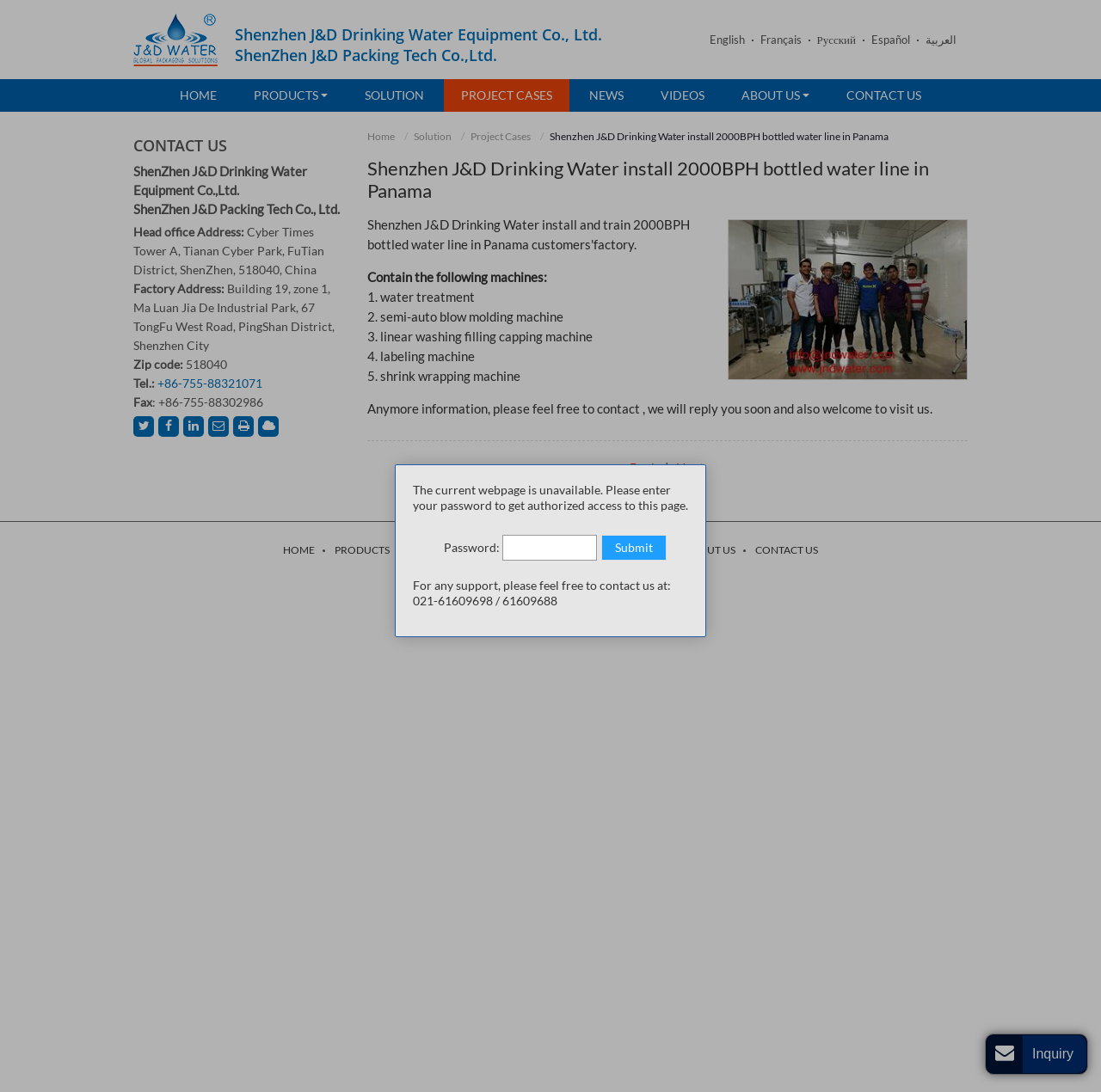Identify the webpage's primary heading and generate its text.

Shenzhen J&D Drinking Water Equipment Co., Ltd.
ShenZhen J&D Packing Tech Co.,Ltd.